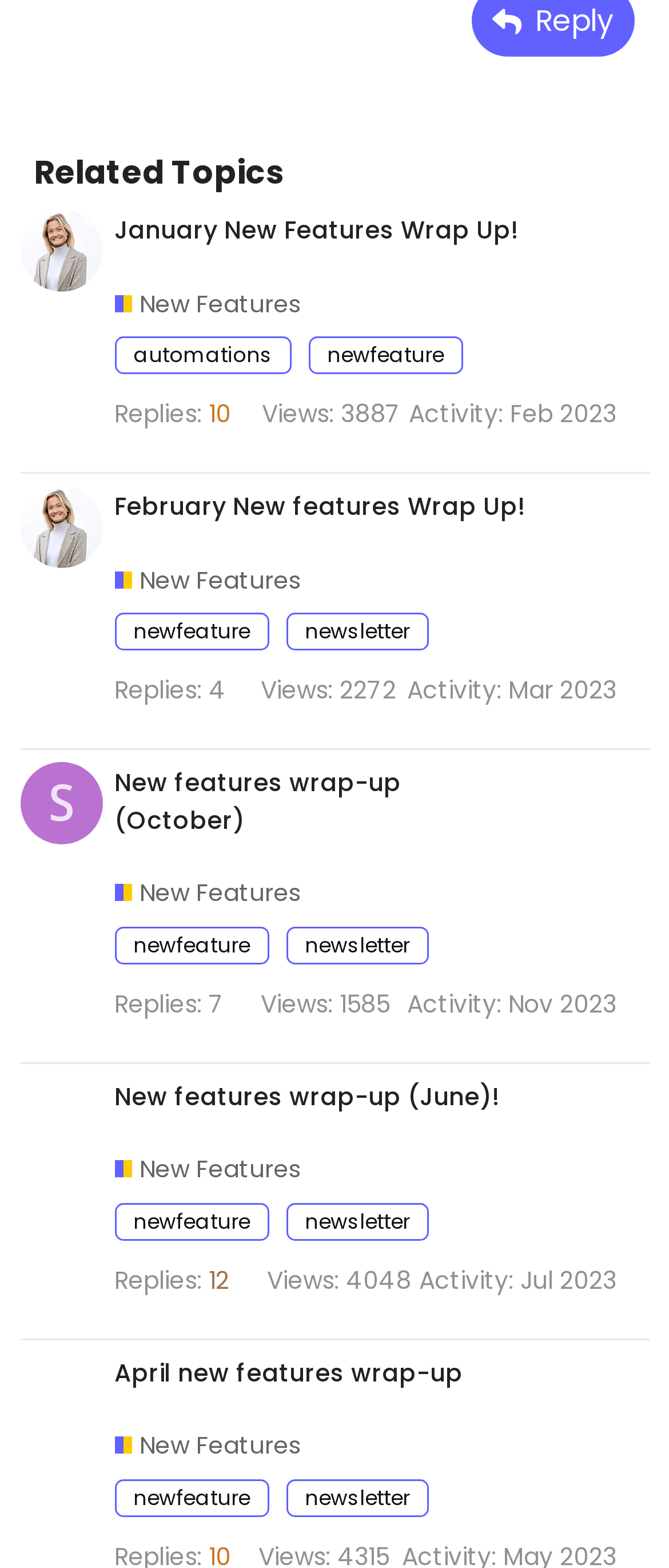Kindly determine the bounding box coordinates of the area that needs to be clicked to fulfill this instruction: "Learn about April new features wrap-up".

[0.03, 0.874, 0.153, 0.9]